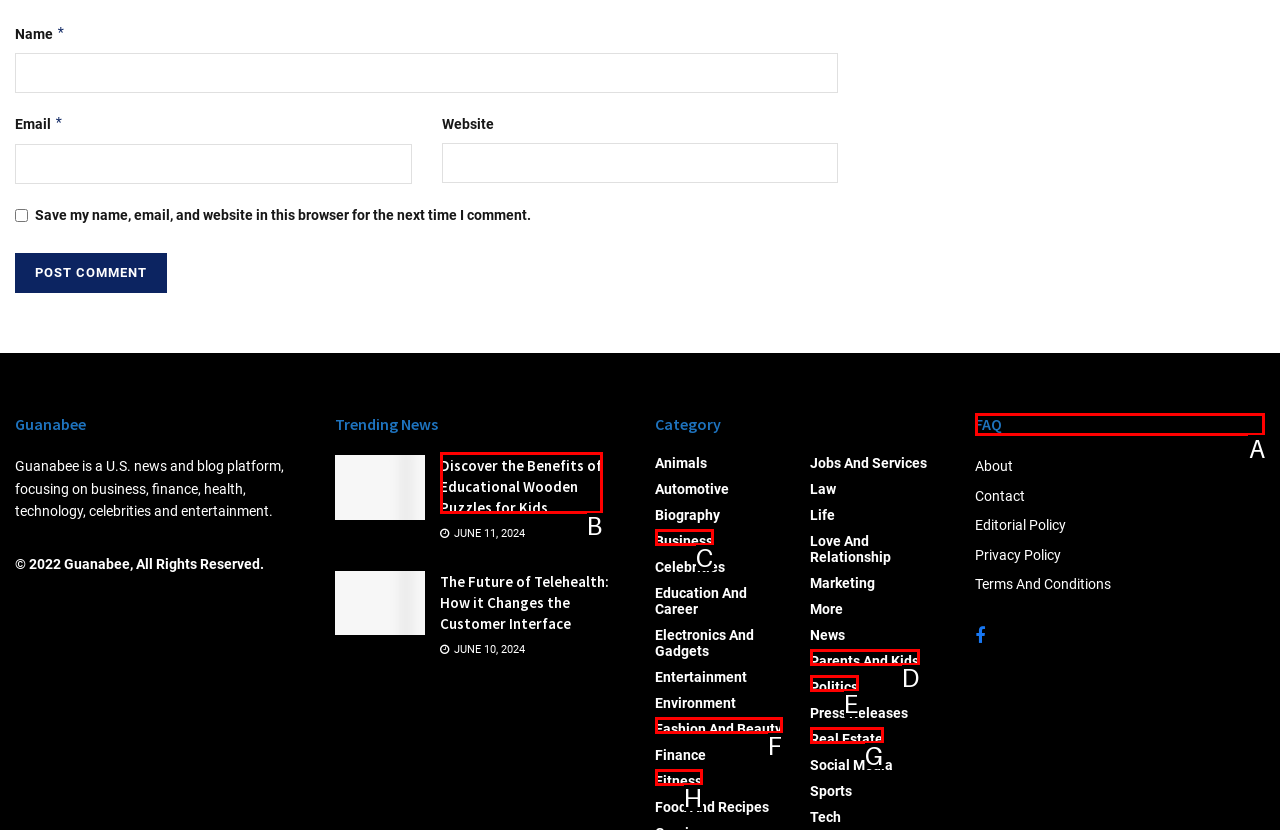Choose the UI element you need to click to carry out the task: Go to the 'FAQ' page.
Respond with the corresponding option's letter.

A